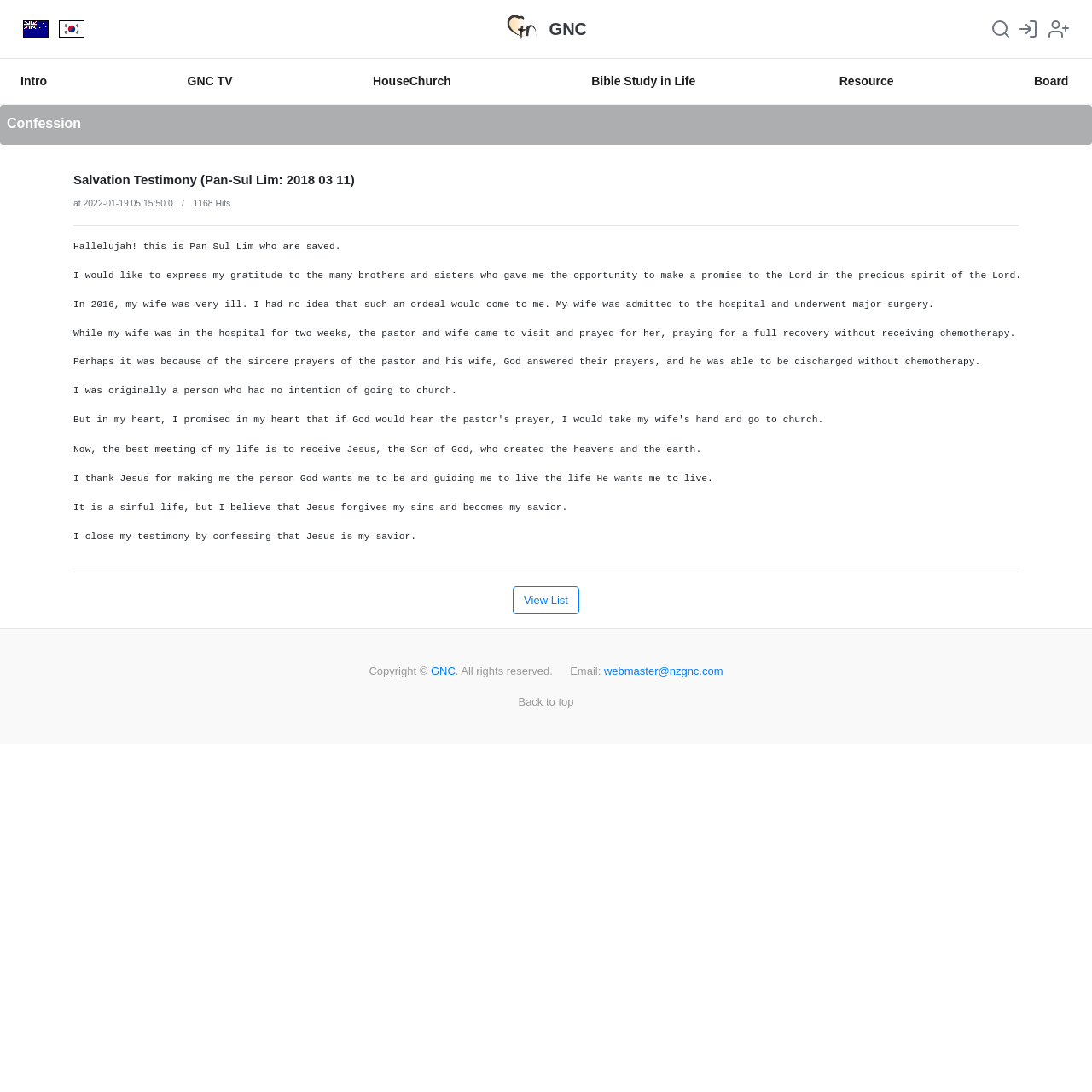What is the function of the 'View List' button?
Look at the screenshot and provide an in-depth answer.

The 'View List' button is located below the main content, suggesting that it is related to the content above. The button's text implies that it will display a list of items, possibly related to the salvation testimony.